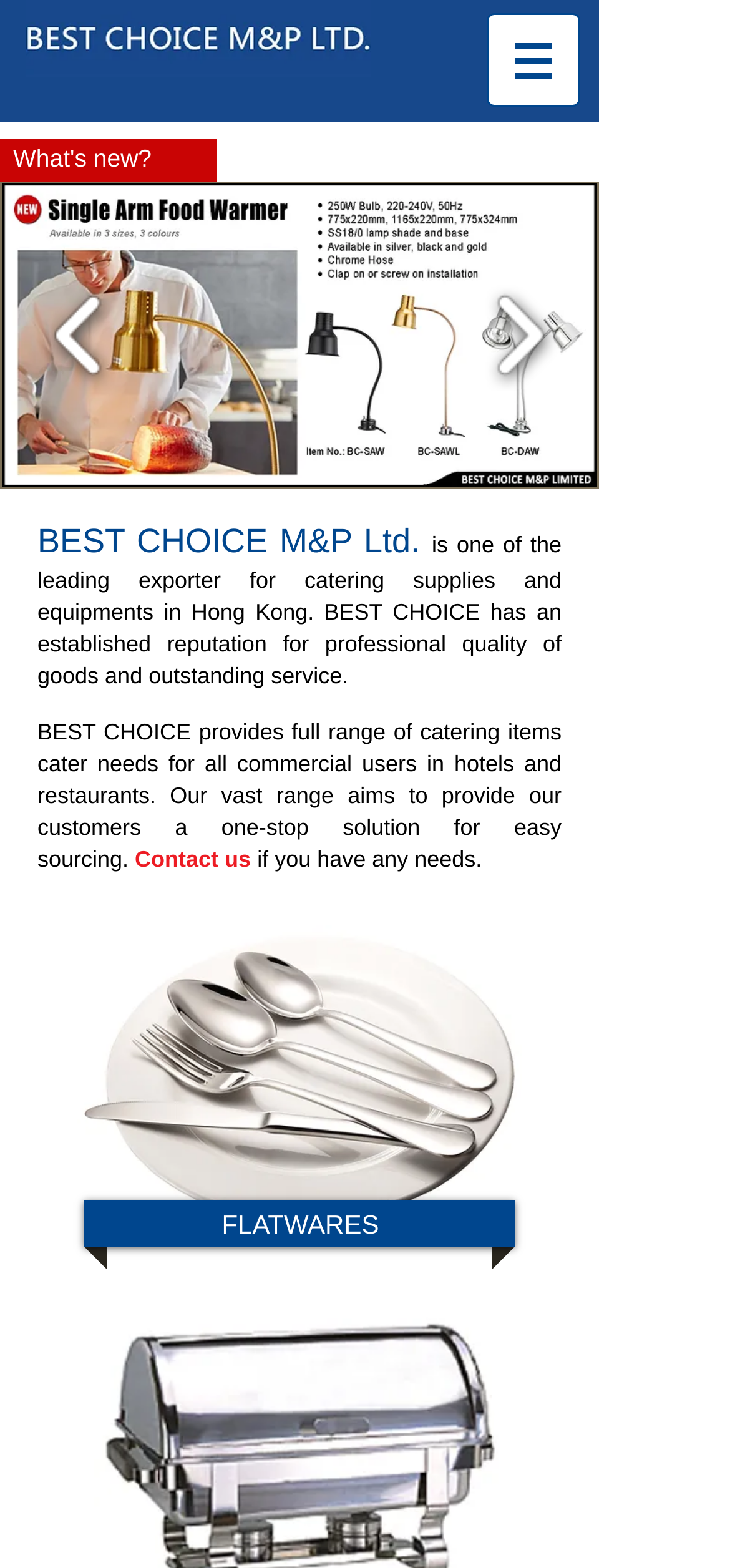What is the purpose of the company?
Please respond to the question thoroughly and include all relevant details.

The purpose of the company can be inferred from the static text element which describes the company as 'one of the leading exporter for catering supplies and equipments in Hong Kong'. This suggests that the company's main purpose is to export catering supplies.